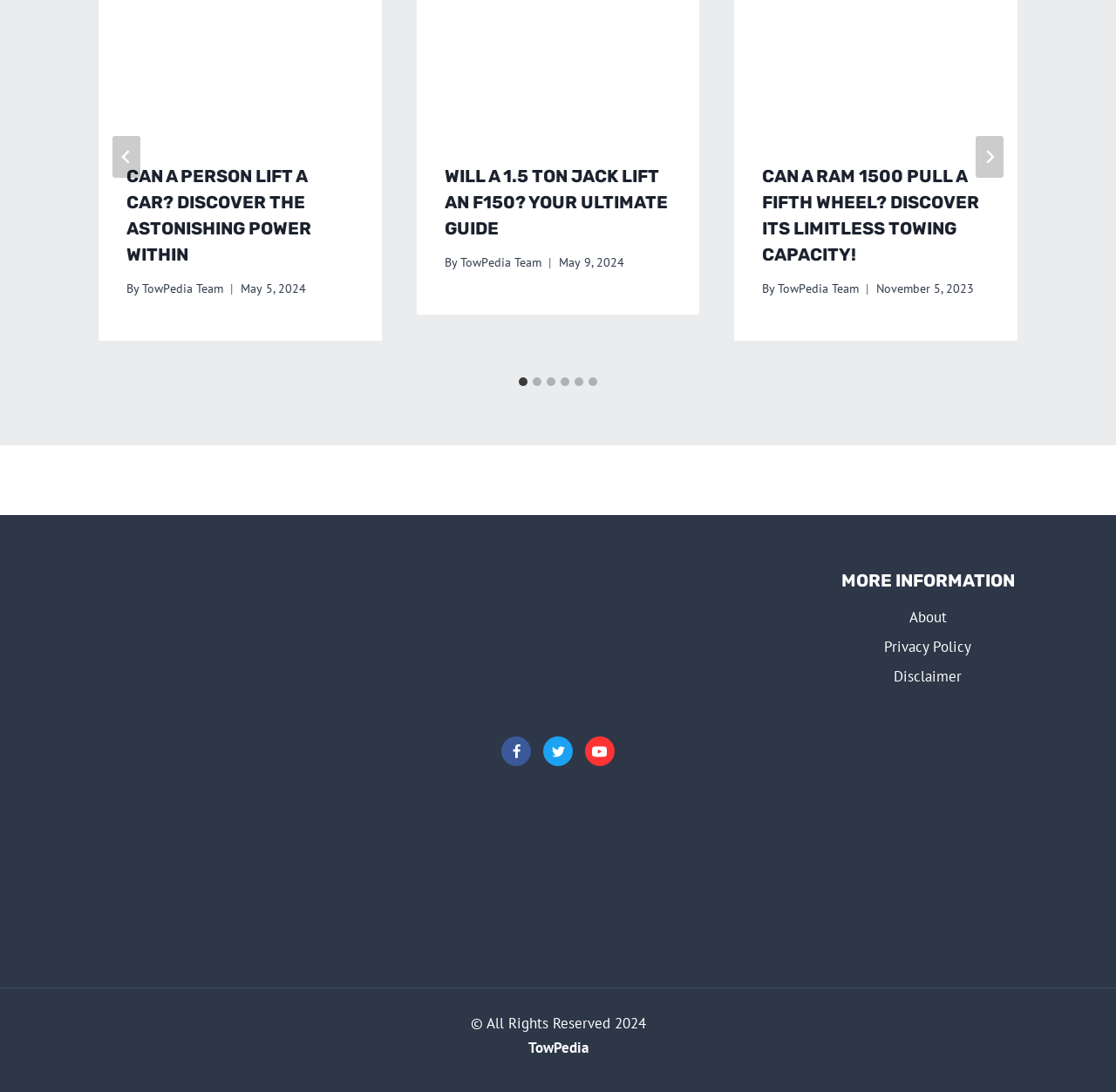How many slides are there in the slideshow?
Please respond to the question thoroughly and include all relevant details.

I counted the number of tab elements with text starting with 'Go to slide' and found that there are 6 tabs, indicating that there are 6 slides in the slideshow.